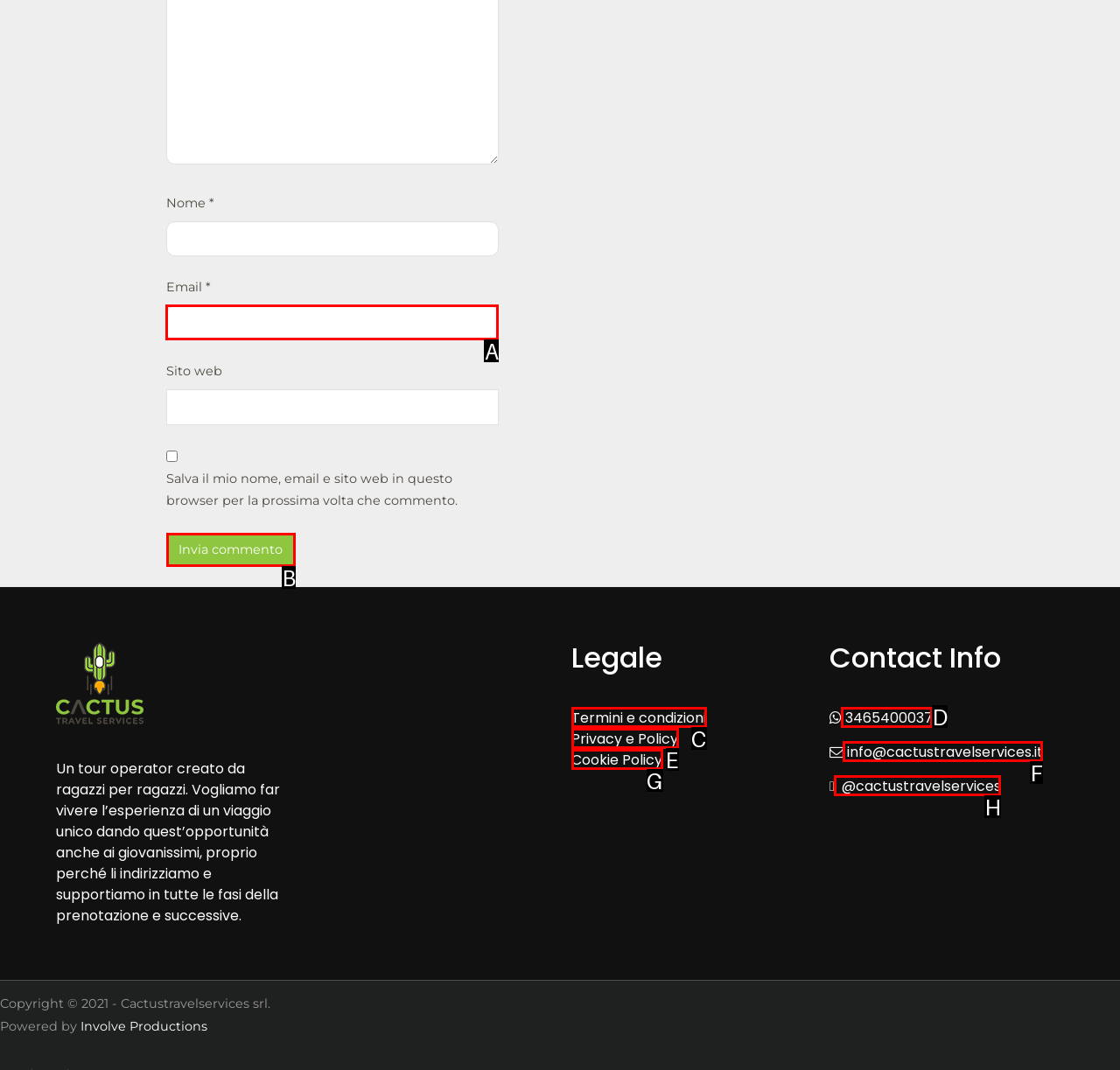Select the right option to accomplish this task: Input your email. Reply with the letter corresponding to the correct UI element.

A